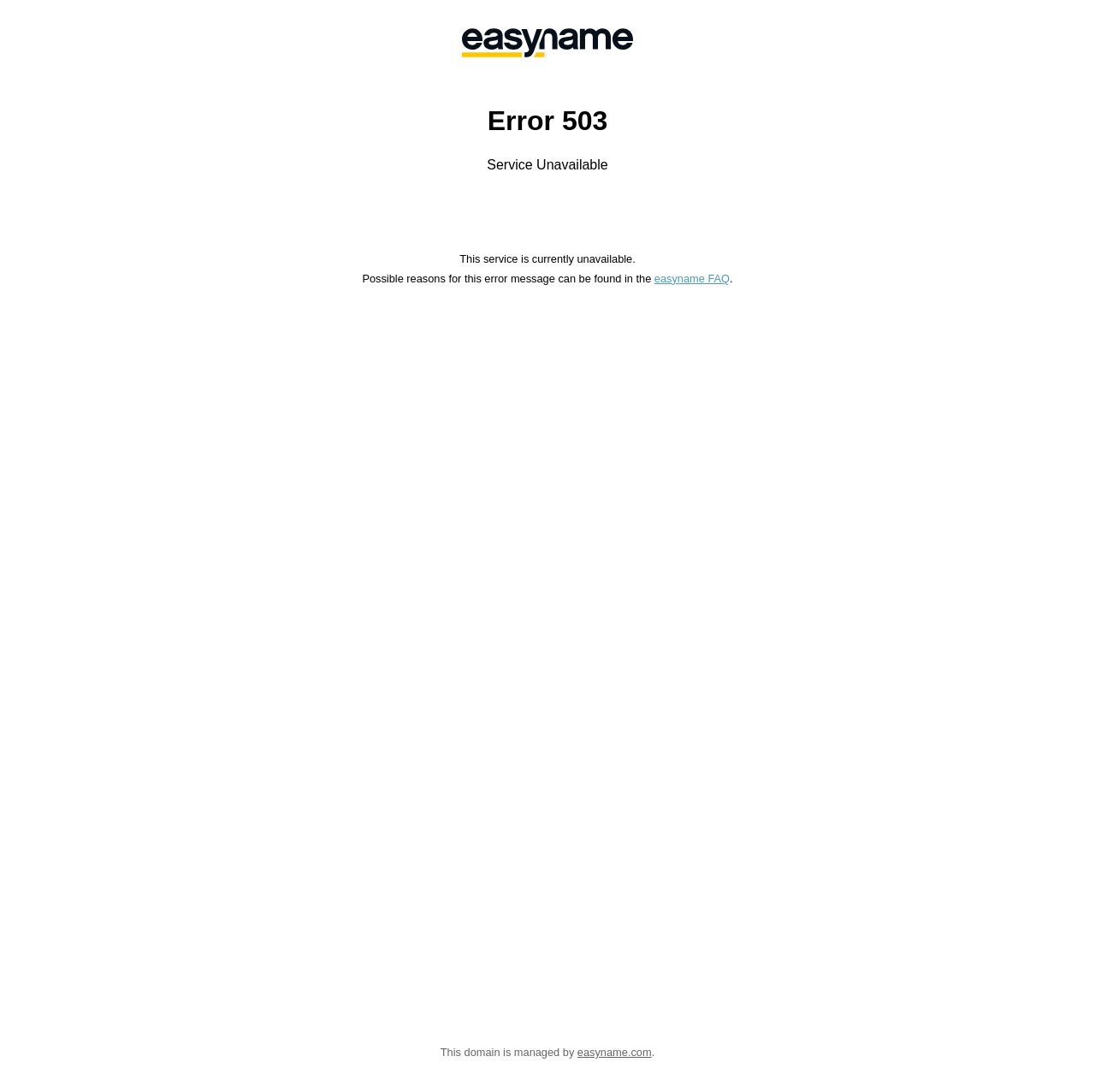What is the status of the service? Look at the image and give a one-word or short phrase answer.

Unavailable